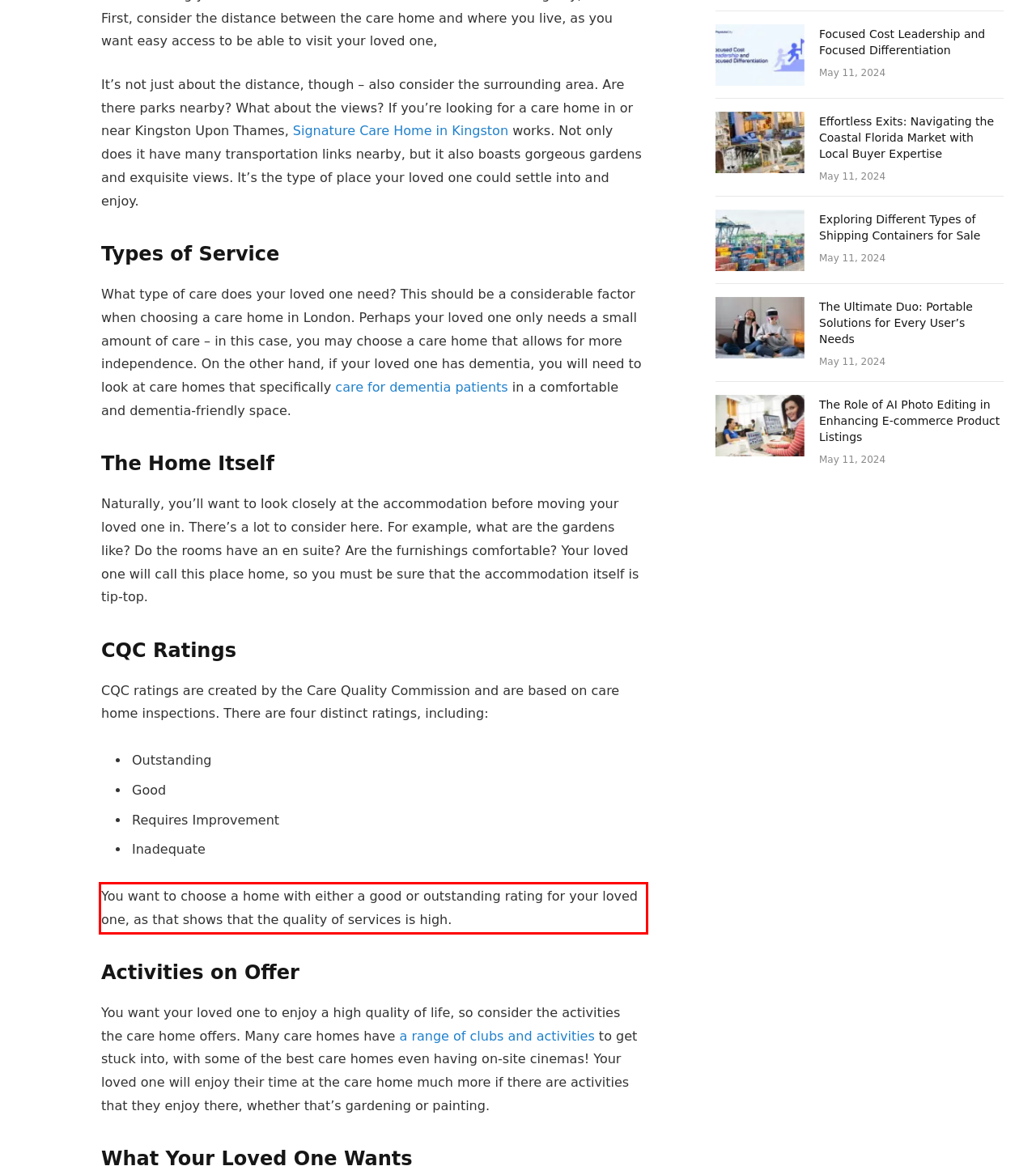There is a UI element on the webpage screenshot marked by a red bounding box. Extract and generate the text content from within this red box.

You want to choose a home with either a good or outstanding rating for your loved one, as that shows that the quality of services is high.